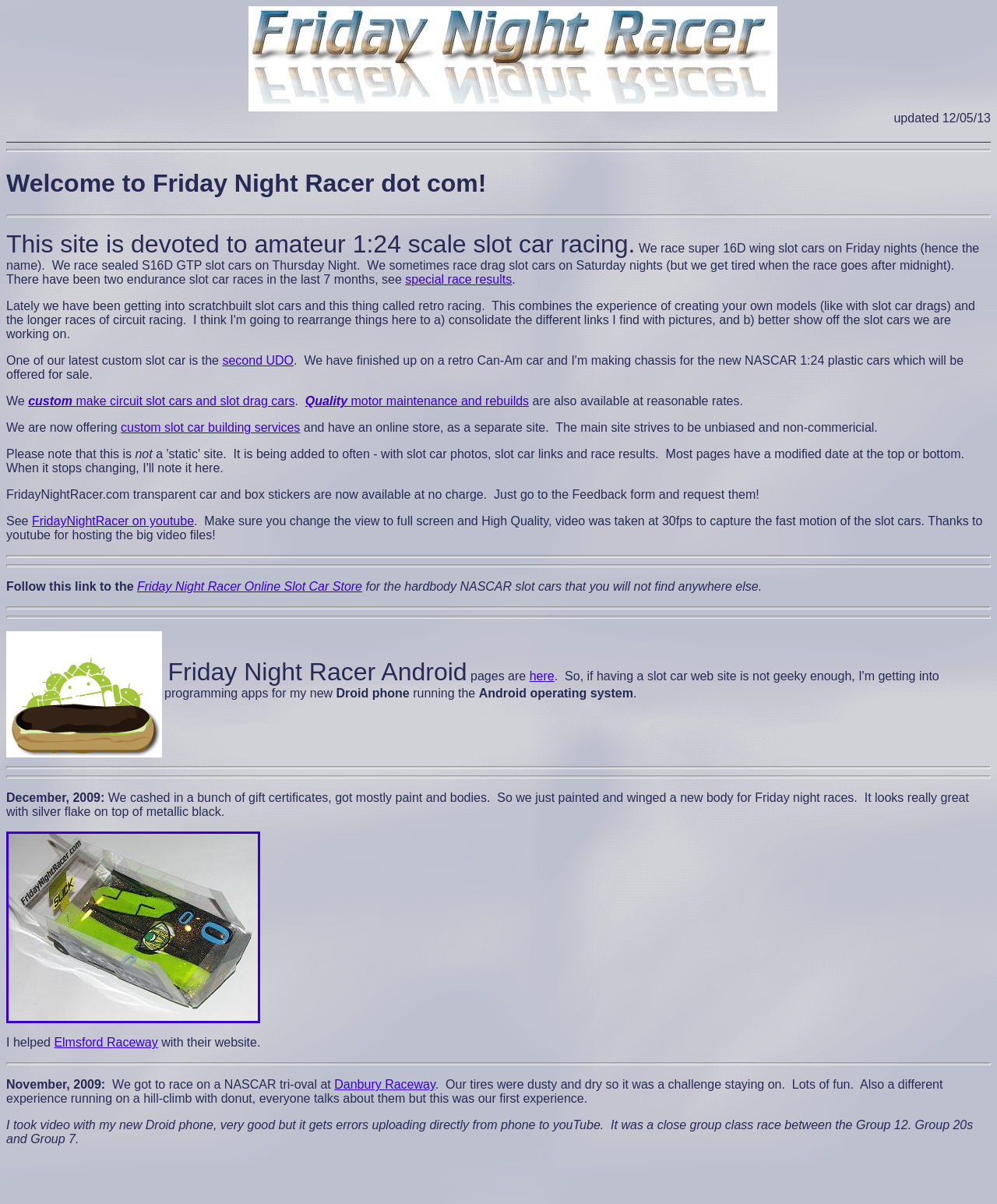Locate the bounding box coordinates of the clickable region necessary to complete the following instruction: "Click the 'custom slot car building services' link". Provide the coordinates in the format of four float numbers between 0 and 1, i.e., [left, top, right, bottom].

[0.121, 0.35, 0.301, 0.361]